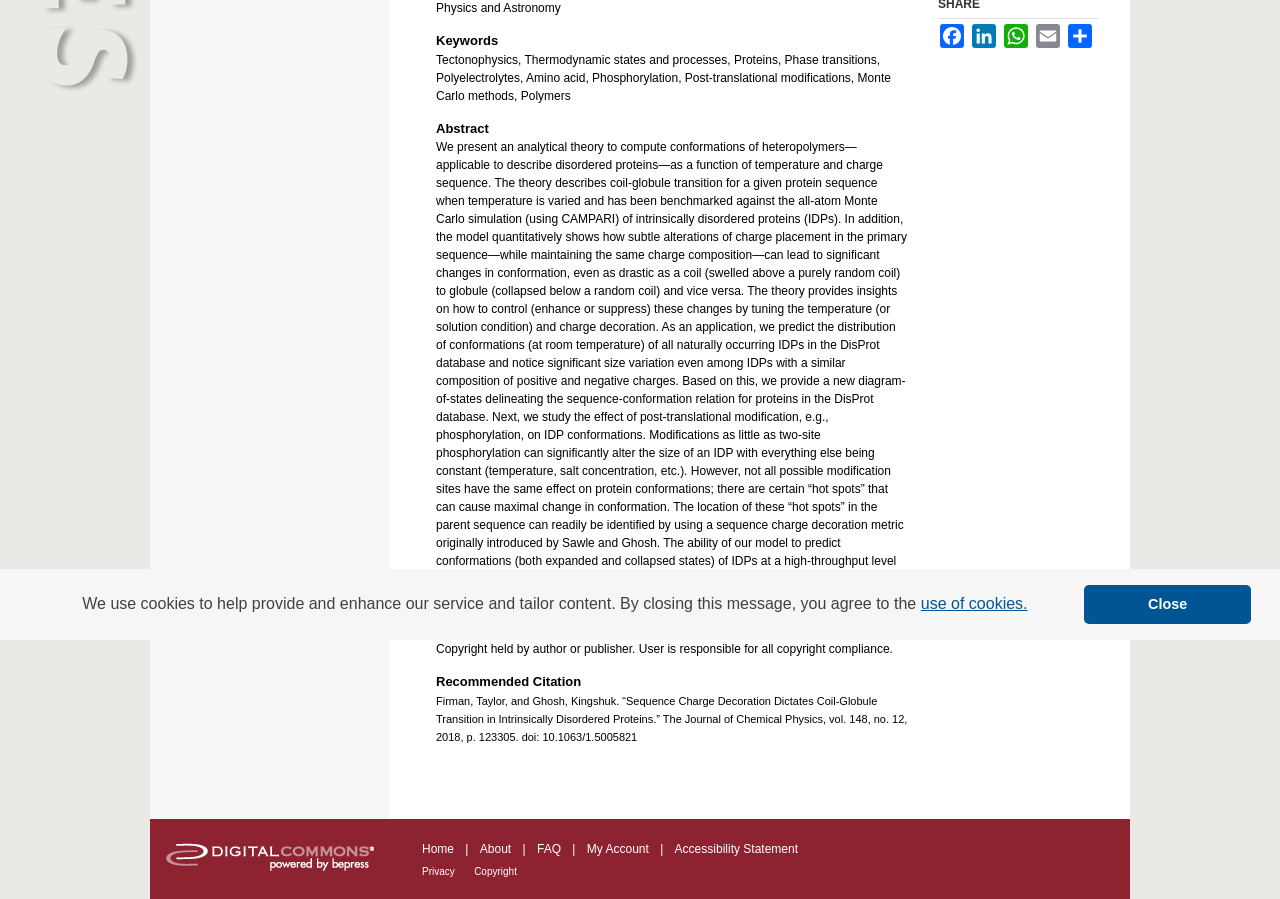Please determine the bounding box coordinates for the UI element described here. Use the format (top-left x, top-left y, bottom-right x, bottom-right y) with values bounded between 0 and 1: Elsevier - Digital Commons

[0.117, 0.911, 0.305, 1.0]